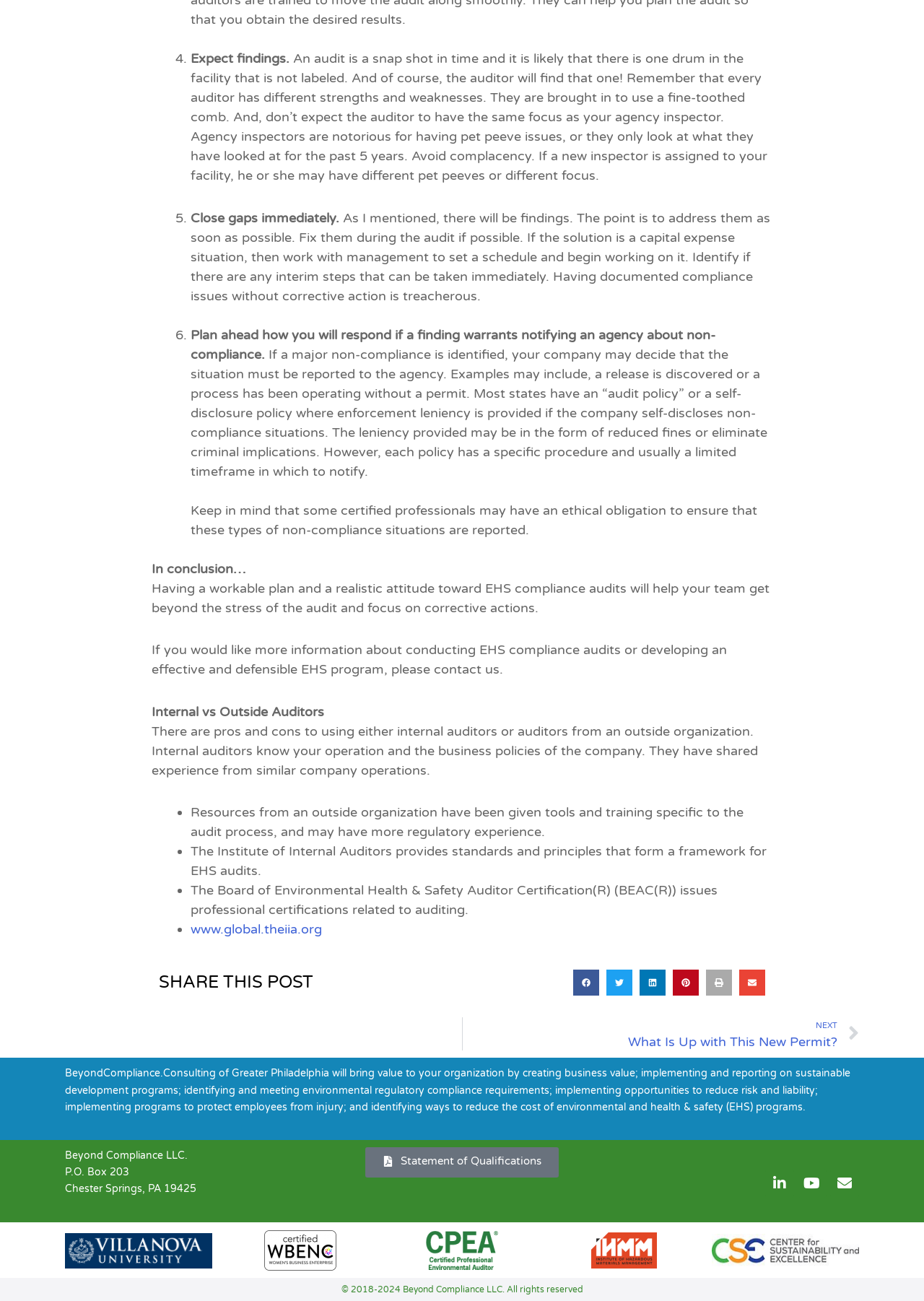Determine the coordinates of the bounding box for the clickable area needed to execute this instruction: "Share on facebook".

[0.62, 0.745, 0.648, 0.765]